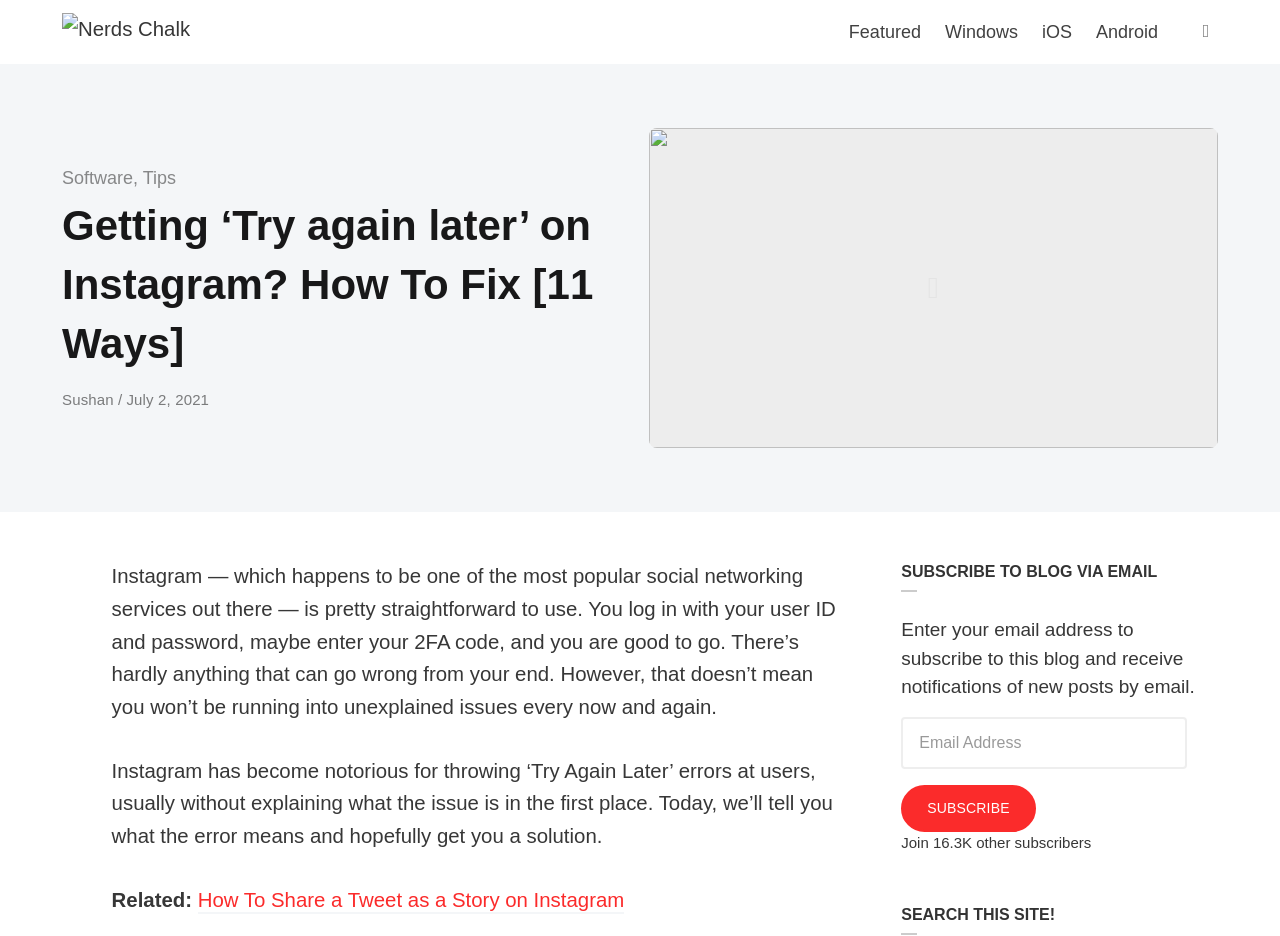Locate the bounding box coordinates of the element that should be clicked to fulfill the instruction: "Open or close search".

[0.93, 0.017, 0.955, 0.051]